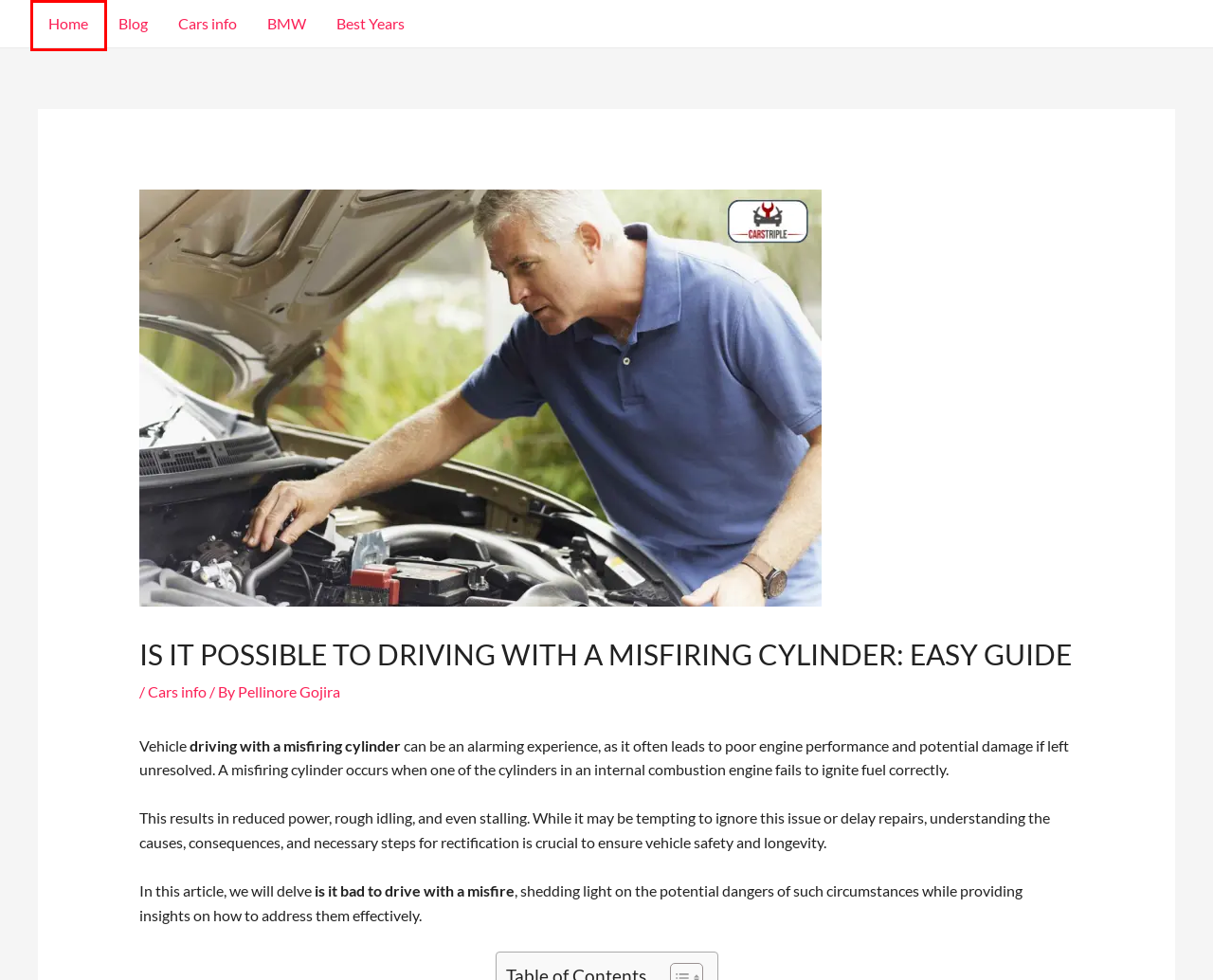You are given a webpage screenshot where a red bounding box highlights an element. Determine the most fitting webpage description for the new page that loads after clicking the element within the red bounding box. Here are the candidates:
A. Home - Cars triple
B. Best Years - Cars triple
C. Blog - Cars triple
D. Volkswagen EPC Light Car Shaking: Here's What You Need To Do| easy guide - Cars triple
E. Pellinore Gojira - Cars triple
F. Cars info - Cars triple
G. BMW - Cars triple
H. White Tipped Spark Plugs: How To Read Spark Plugs? - Cars triple

A